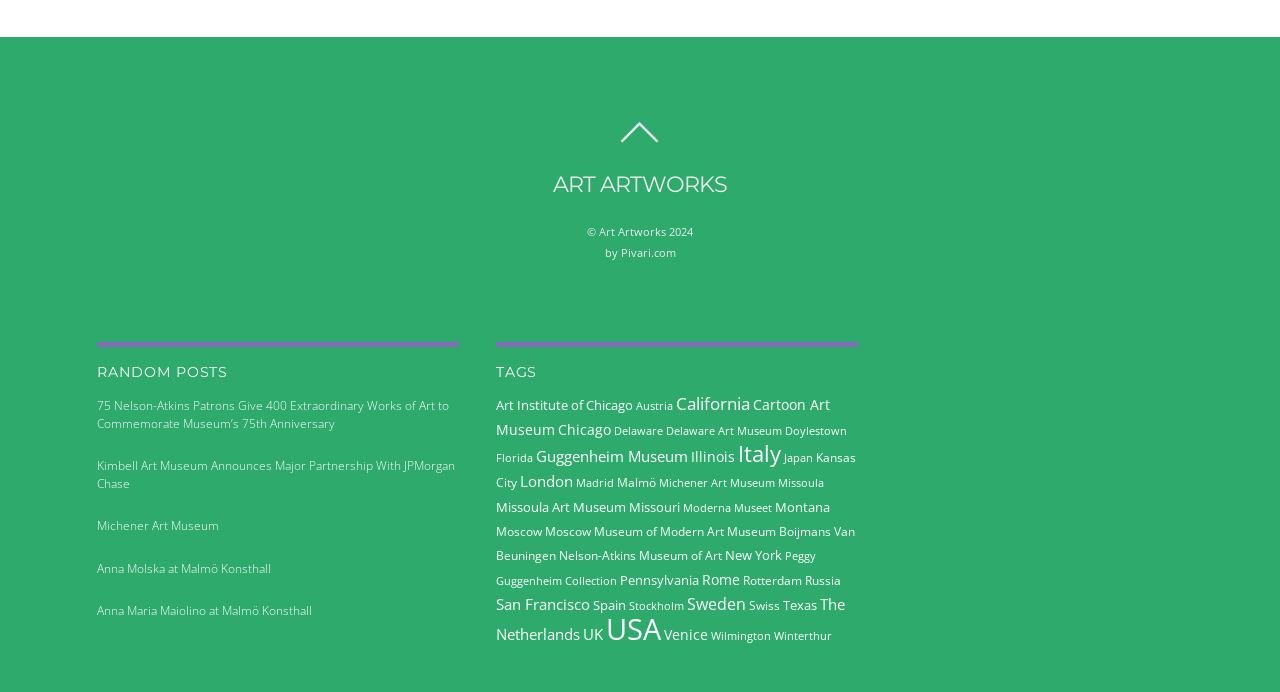What is the name of the museum mentioned in the first random post?
Provide a one-word or short-phrase answer based on the image.

Nelson-Atkins